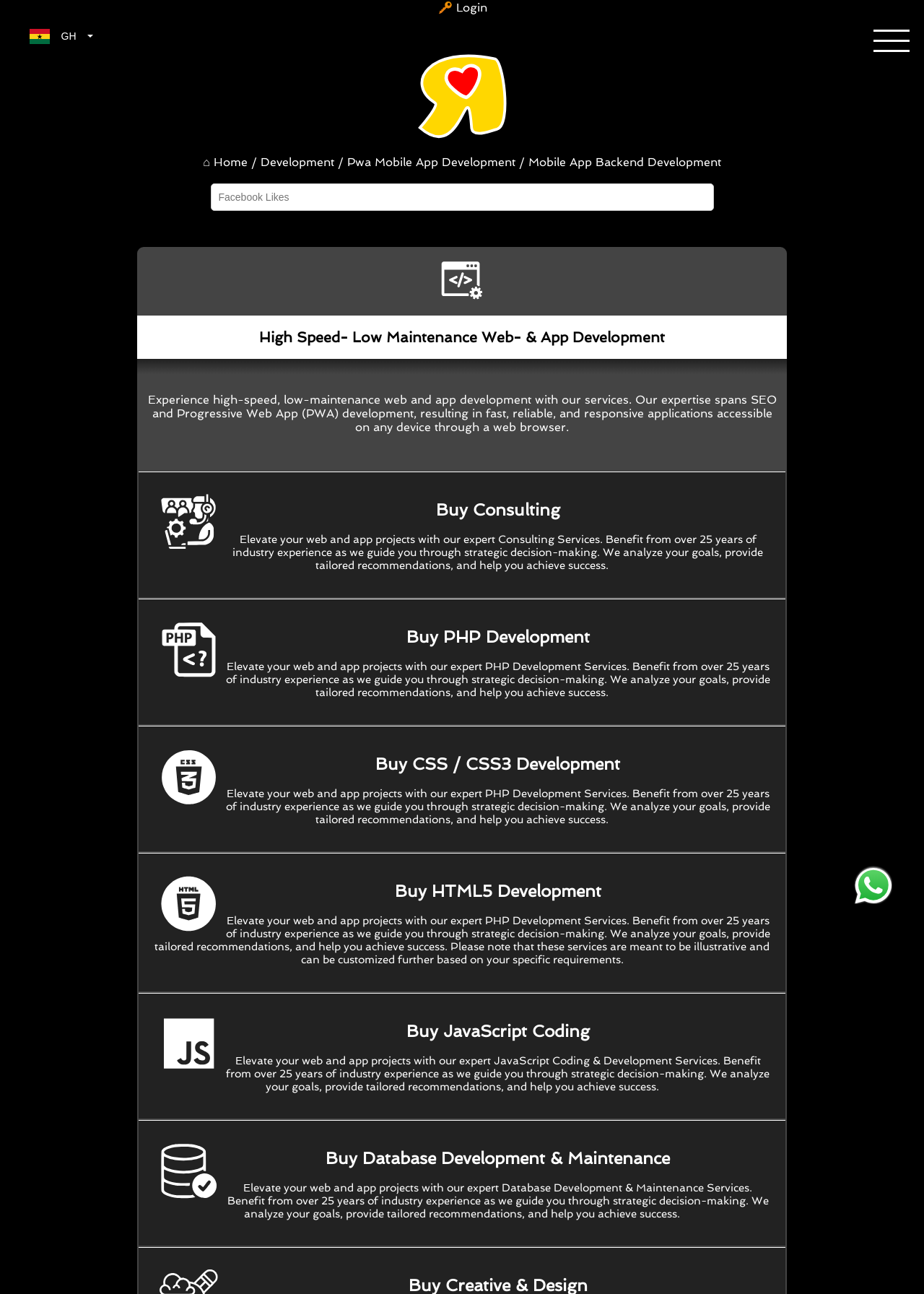Determine the bounding box coordinates for the element that should be clicked to follow this instruction: "Enter Facebook likes". The coordinates should be given as four float numbers between 0 and 1, in the format [left, top, right, bottom].

[0.228, 0.142, 0.772, 0.163]